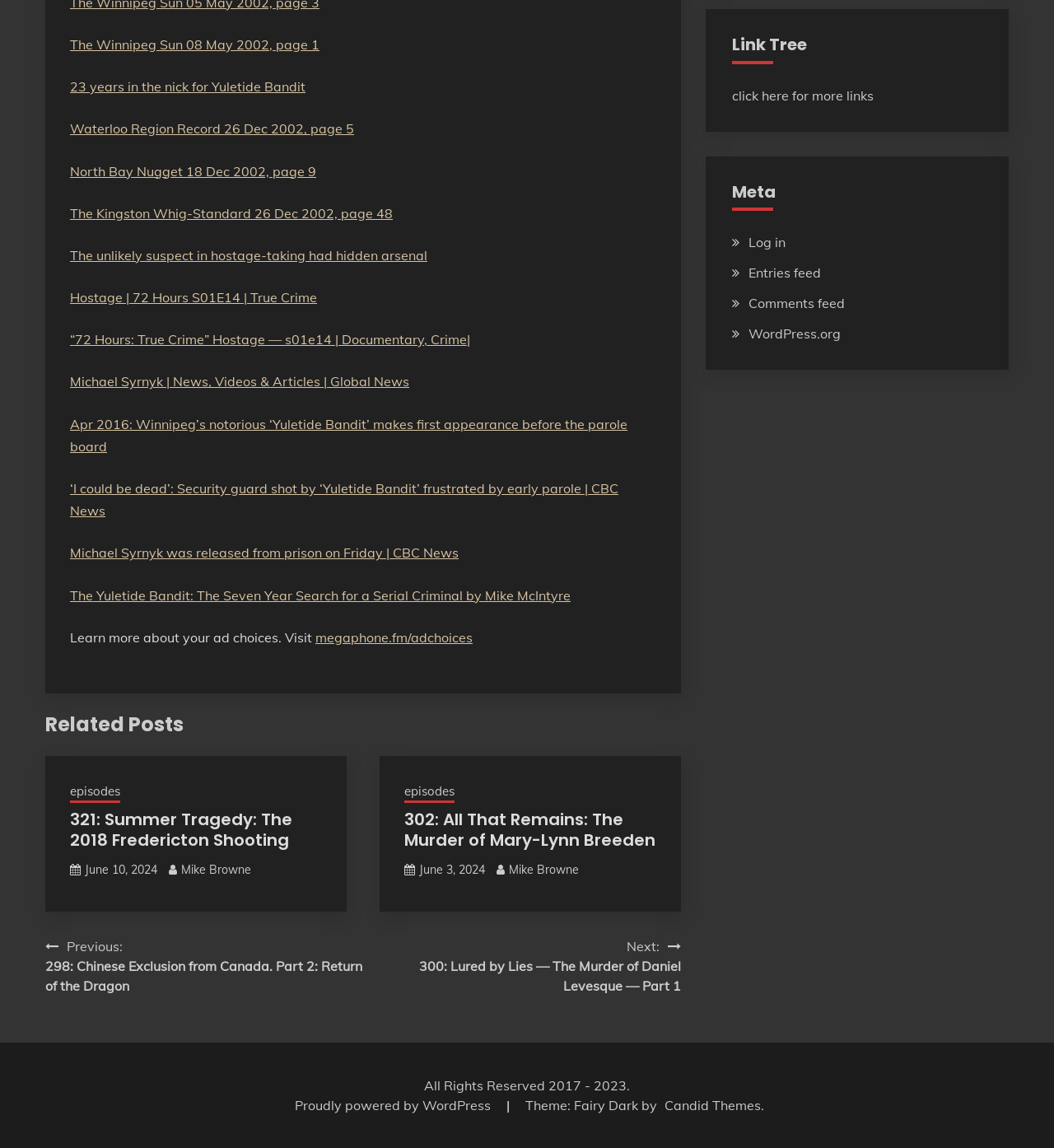Find the bounding box coordinates of the clickable element required to execute the following instruction: "Contact us through WhatsApp". Provide the coordinates as four float numbers between 0 and 1, i.e., [left, top, right, bottom].

None